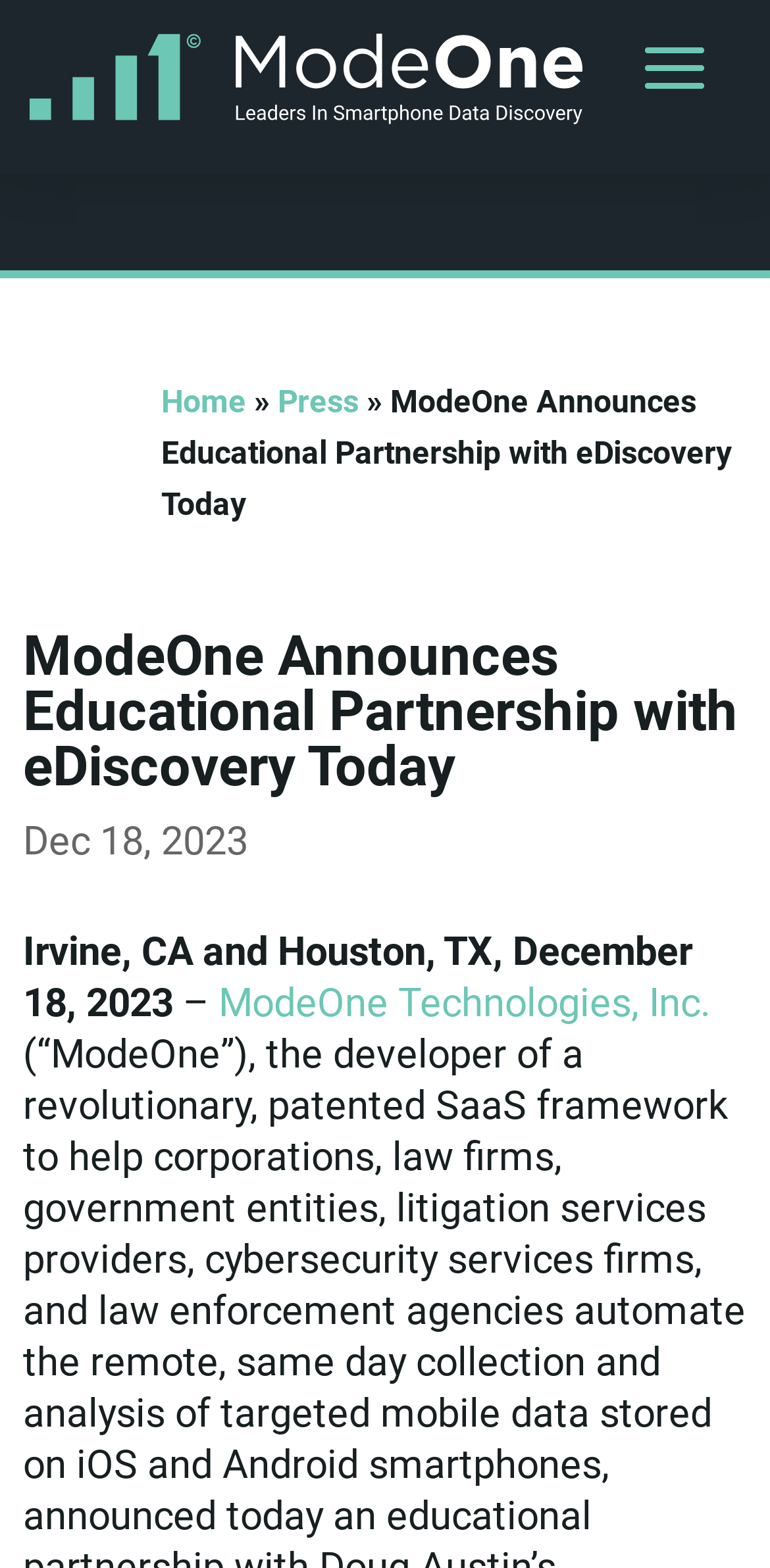Elaborate on the webpage's design and content in a detailed caption.

The webpage appears to be a news article or press release from ModeOne, a technology company. At the top left of the page, there is a logo image and a link to the company's homepage, both labeled as "ModeOne". 

To the right of the logo, there is a navigation menu consisting of two links: "Home" and "Press", separated by a right-pointing arrow symbol. 

Below the navigation menu, there is a large heading that reads "ModeOne Announces Educational Partnership with eDiscovery Today", which is also a link. This heading spans almost the entire width of the page. 

Underneath the heading, there is a subheading that displays the date "Dec 18, 2023". 

The main content of the article starts with a location and date description, "Irvine, CA and Houston, TX, December 18, 2023", followed by an em dash and a link to "ModeOne Technologies, Inc.".